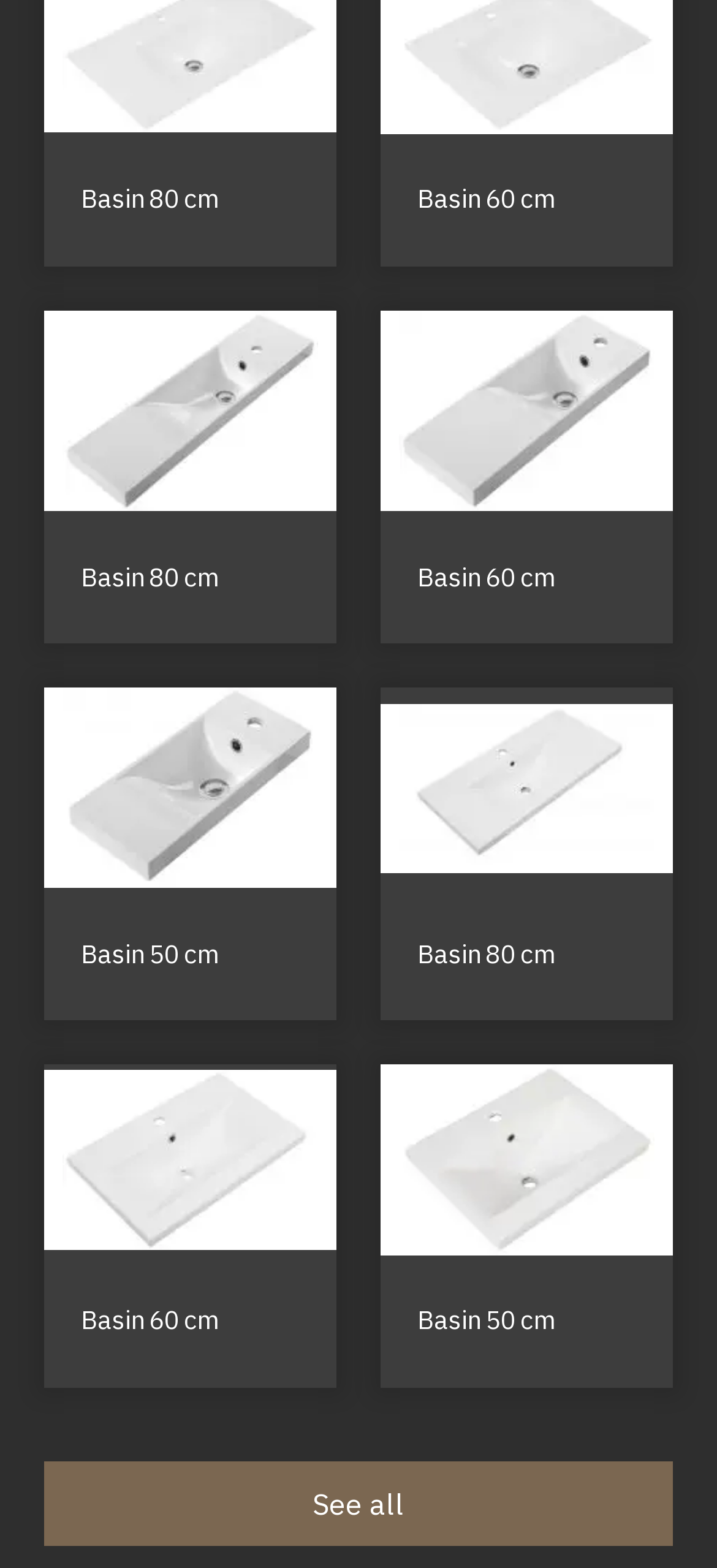What is the common theme among the images on the webpage?
From the details in the image, provide a complete and detailed answer to the question.

All the images on the webpage are of basins, which suggests that the webpage is focused on displaying different types of basins.